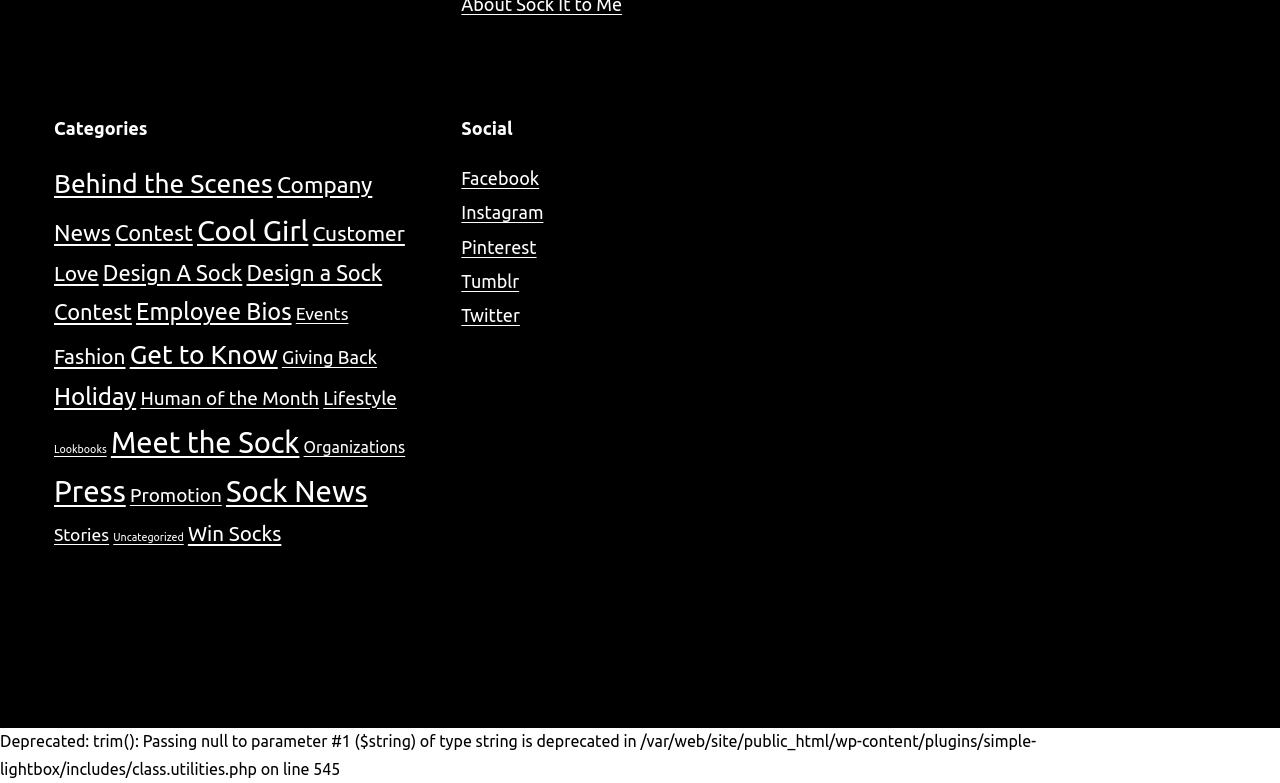Identify the bounding box coordinates of the region that needs to be clicked to carry out this instruction: "Read the RECENT POSTS section". Provide these coordinates as four float numbers ranging from 0 to 1, i.e., [left, top, right, bottom].

None